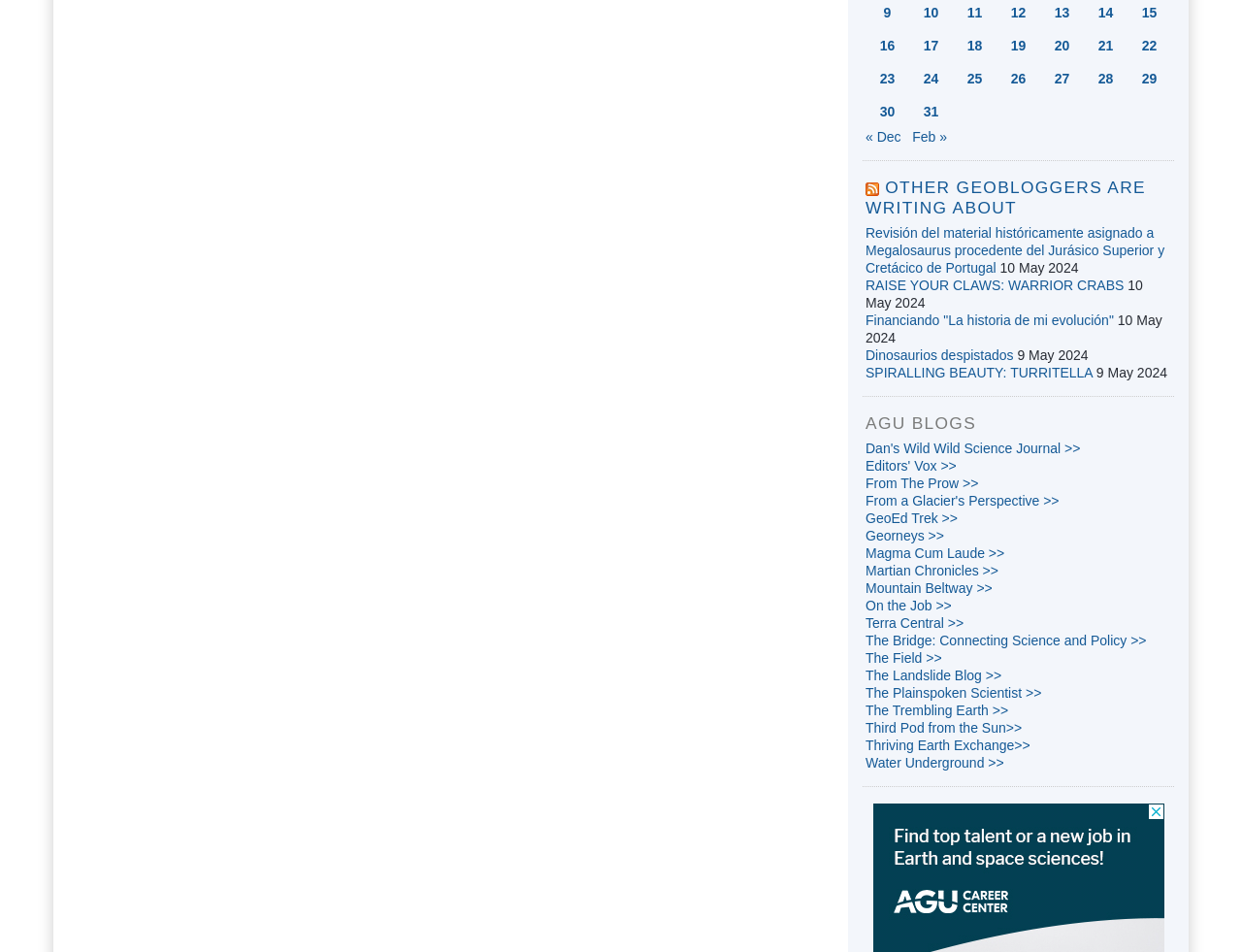Bounding box coordinates are specified in the format (top-left x, top-left y, bottom-right x, bottom-right y). All values are floating point numbers bounded between 0 and 1. Please provide the bounding box coordinate of the region this sentence describes: « Dec

[0.697, 0.136, 0.725, 0.152]